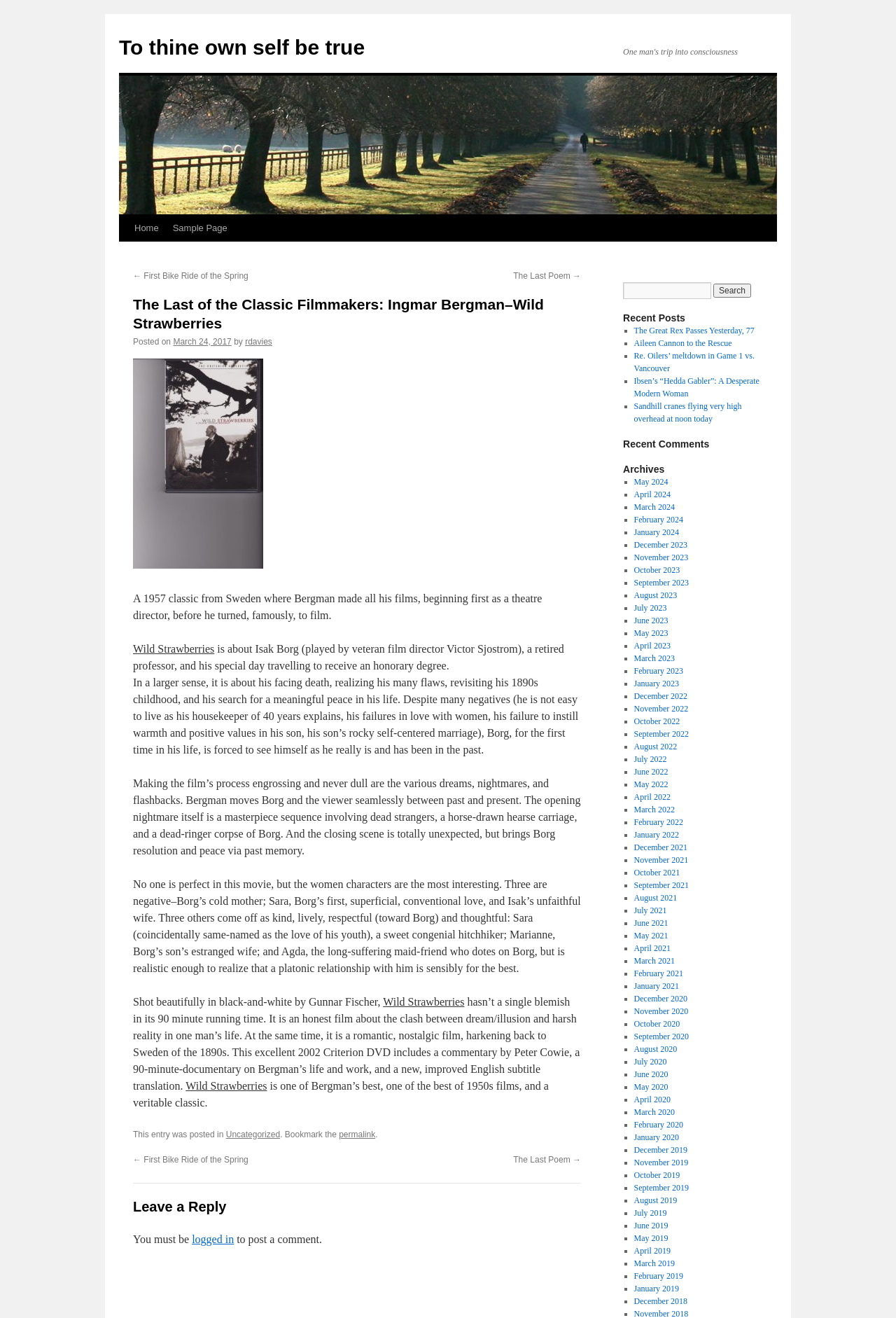How many women characters are mentioned in the article as kind and respectful towards Borg?
Using the screenshot, give a one-word or short phrase answer.

Three